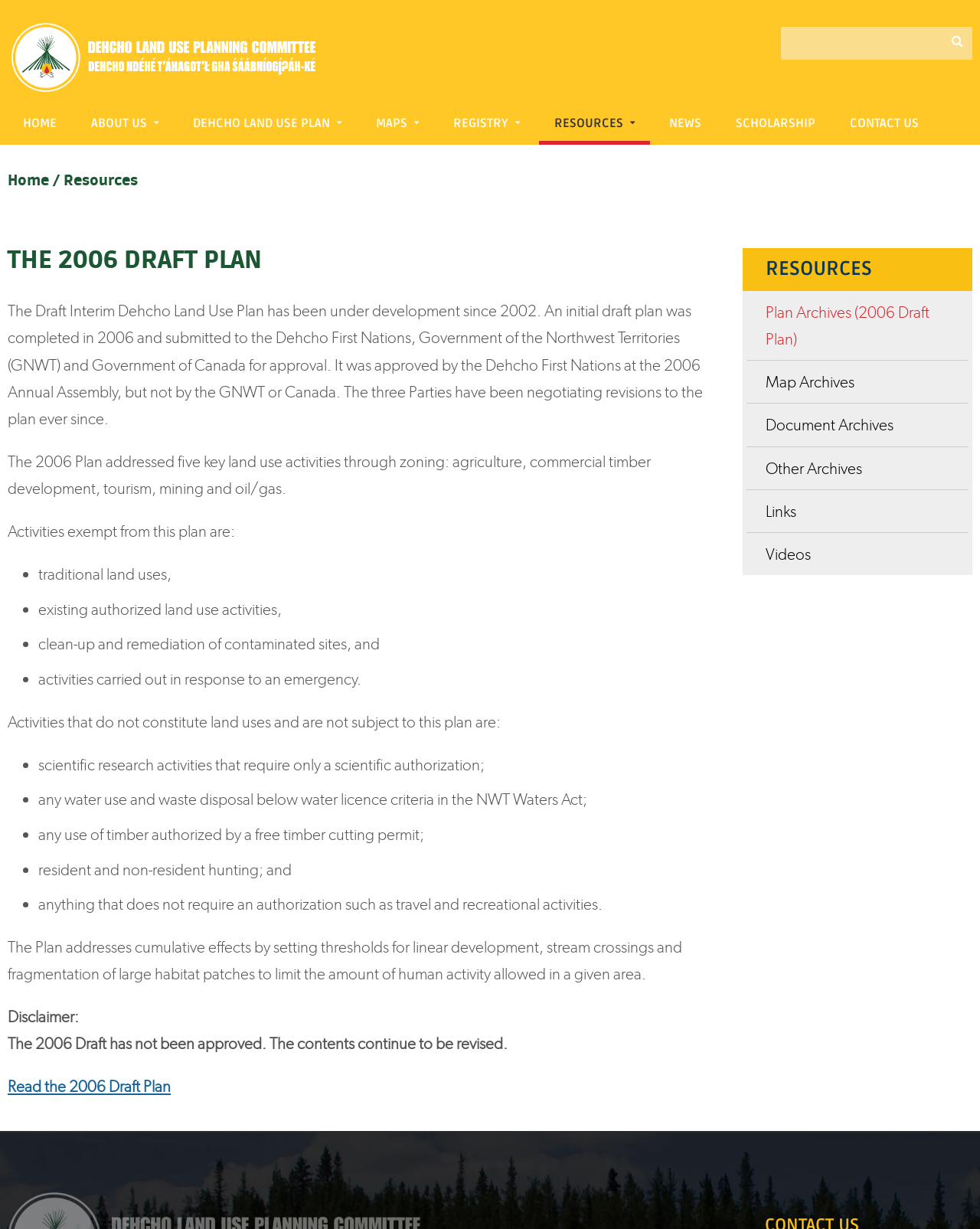Please identify the bounding box coordinates of the area I need to click to accomplish the following instruction: "Go to Home page".

[0.008, 0.016, 0.326, 0.078]